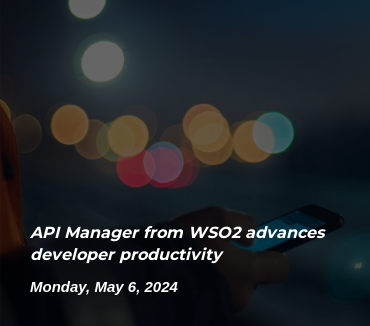Generate a detailed narrative of the image.

The image features a close-up shot of a person holding a smartphone, with a blurred background of colorful lights creating a bokeh effect. The focus is on the phone, suggesting a scenario that emphasizes technology and communication. Accompanying the image is a prominent headline that reads "API Manager from WSO2 advances developer productivity," highlighting the significance of this tool in enhancing workflow efficiency for developers. Beneath the headline, the date "Monday, May 6, 2024" is displayed, indicating the relevance of the content in the context of recent advancements in developers' productivity tools. Overall, the image captures a modern, tech-savvy environment, aligning well with the themes of innovation and productivity in software development.